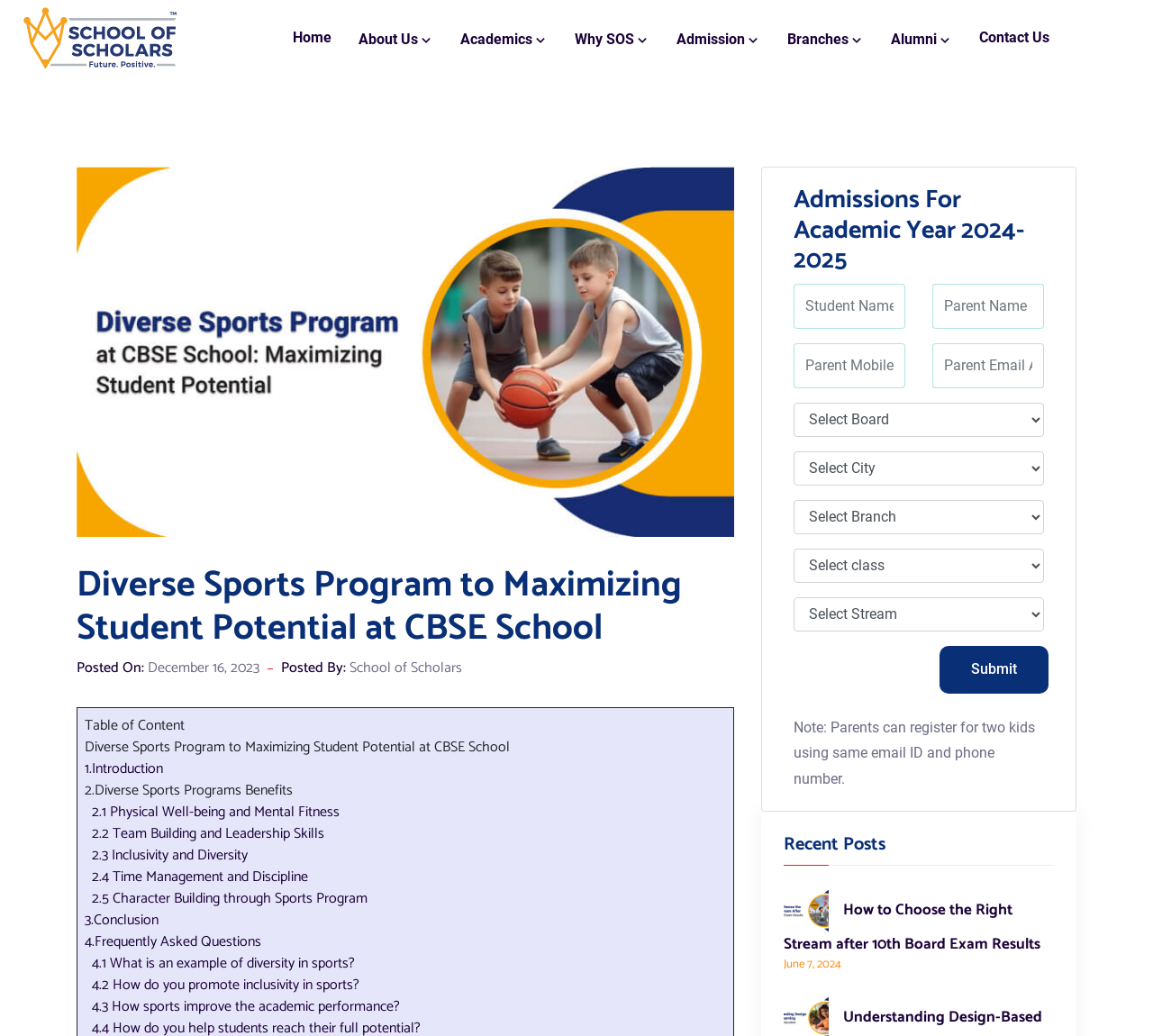Describe all visible elements and their arrangement on the webpage.

This webpage is about the Diverse Sports Program at a CBSE school, emphasizing the importance of physical well-being, mental fitness, and a holistic approach to education. 

At the top left corner, there is a School of Scholars logo, followed by a navigation menu with links to different sections of the website, including Home, About Us, Academics, Why SOS, Admission, Branches, Alumni, and Contact Us. 

Below the navigation menu, there is a large image related to the Diverse Sports Program, accompanied by a heading that reads "Diverse Sports Program to Maximizing Student Potential at CBSE School". 

Underneath the image, there is a section with a posted date and author information, followed by a list of links to different sections of the article, including Introduction, Diverse Sports Programs Benefits, Conclusion, and Frequently Asked Questions. 

The benefits of the Diverse Sports Program are further divided into subtopics, such as Physical Well-being and Mental Fitness, Team Building and Leadership Skills, Inclusivity and Diversity, Time Management and Discipline, and Character Building through Sports Program. 

On the right side of the page, there is a section about Admissions for the Academic Year 2024-2025, which includes a contact form with fields for Student Name, Parent Name, Parent Mobile Number, Parent Email Address, and several comboboxes. There is also a submit button at the bottom of the form. 

Below the contact form, there is a note for parents about registering for two kids using the same email ID and phone number. 

Further down the page, there is a section titled "Recent Posts" with a heading and an image related to a recent post about choosing the right stream after 10th board exam results. The post includes a link to the article and a posted date.